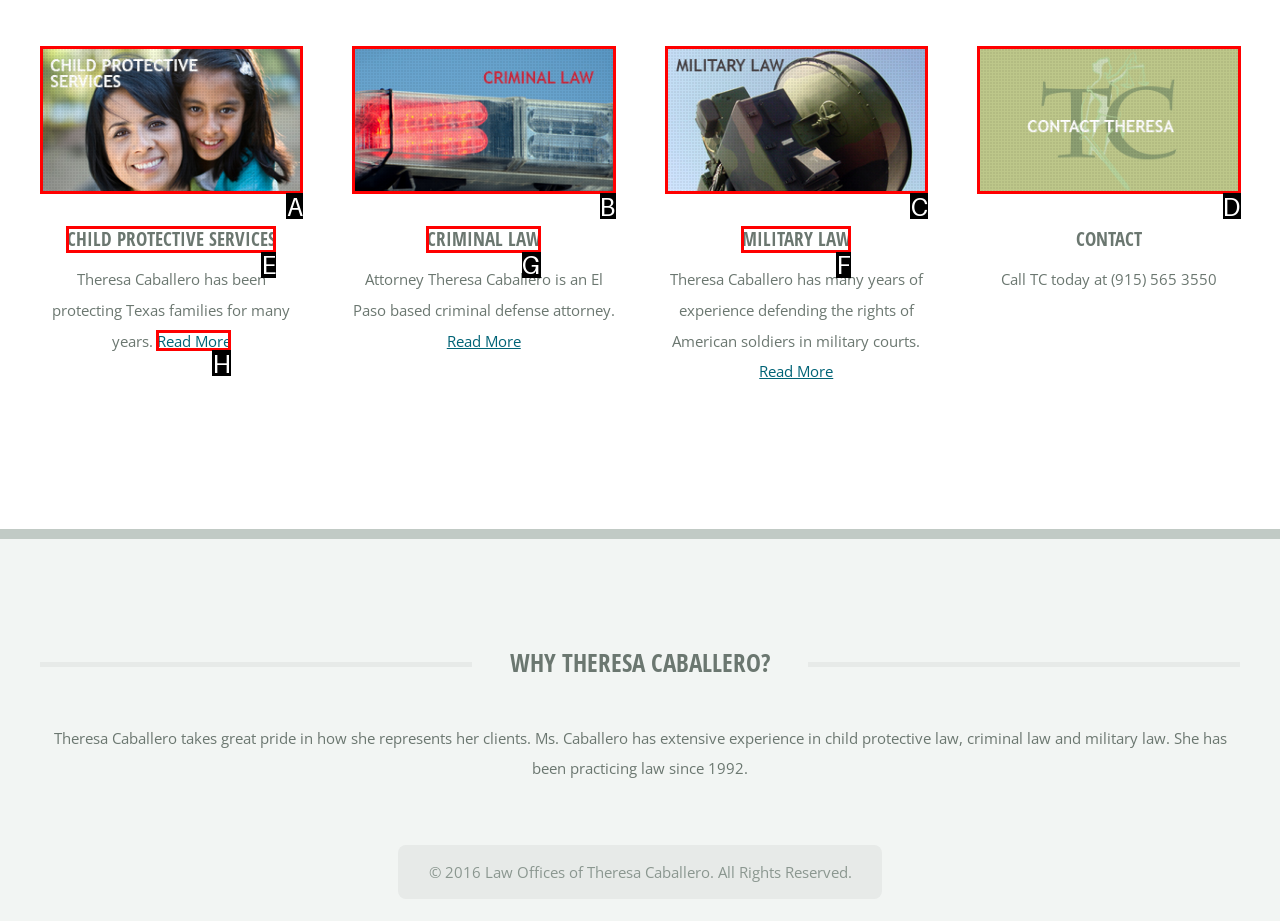Tell me which one HTML element I should click to complete the following task: Learn about CRIMINAL LAW services Answer with the option's letter from the given choices directly.

G